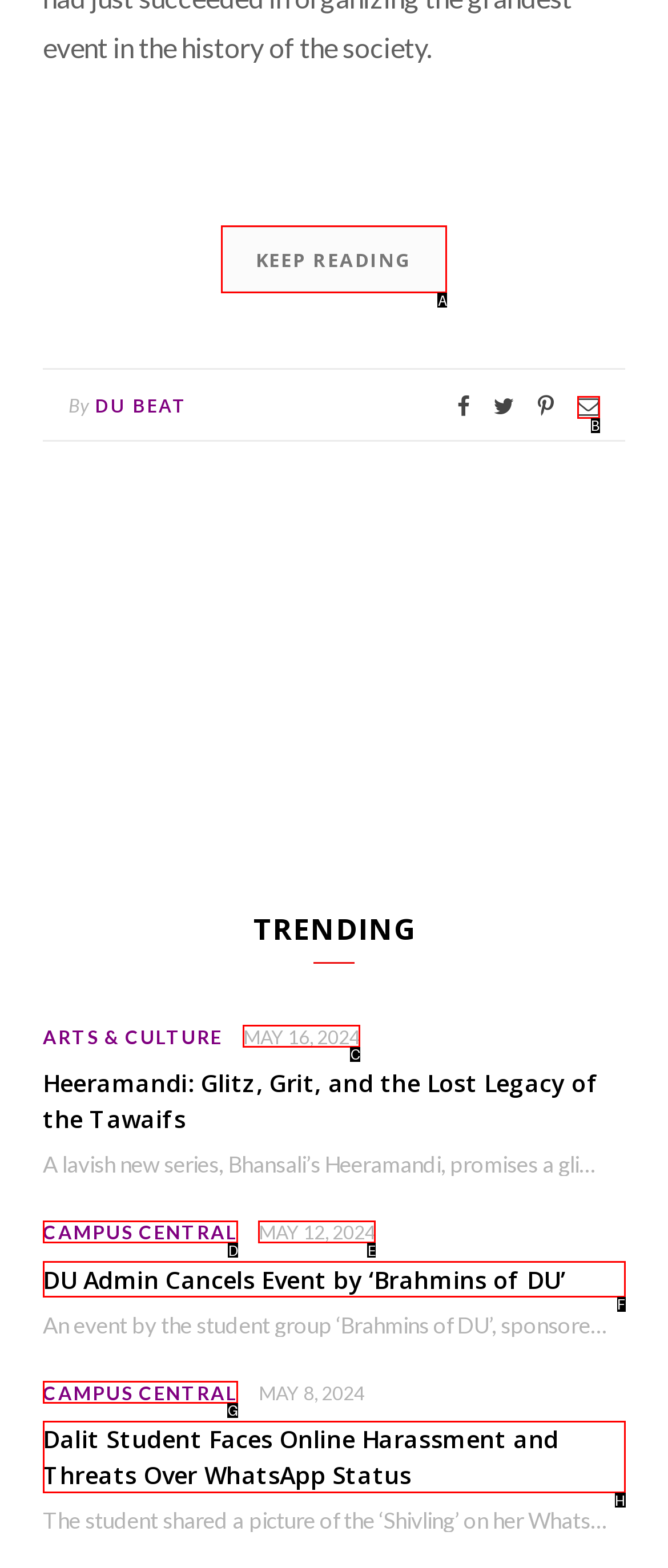Identify the correct UI element to click to achieve the task: Click on KEEP READING.
Answer with the letter of the appropriate option from the choices given.

A